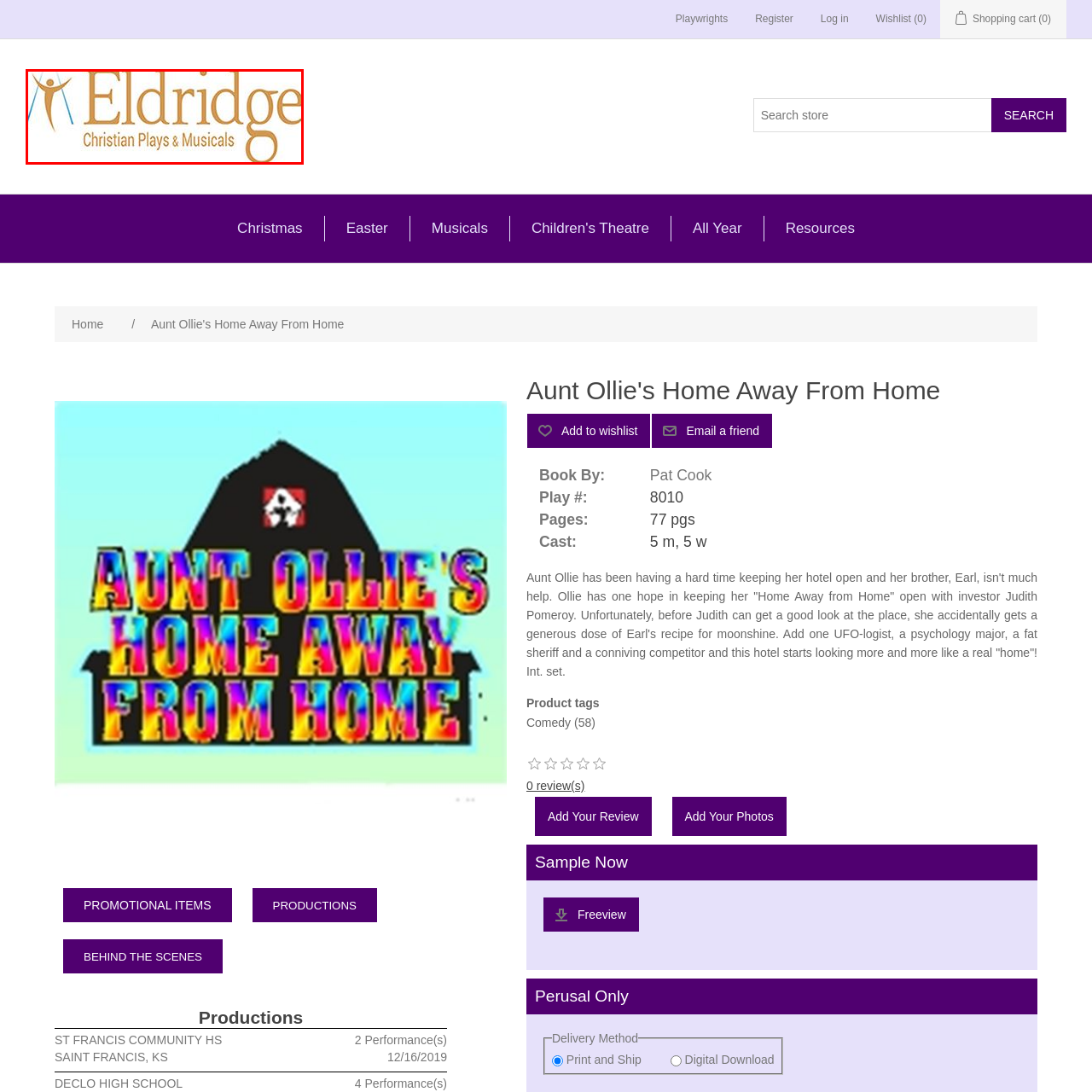What is the figure above the name symbolizing?
Analyze the image encased by the red bounding box and elaborate on your answer to the question.

The caption states that the simplistic figure resembling a person stands with arms raised, symbolizing joy and celebration, which suggests that the figure is meant to convey a sense of happiness and festivity.